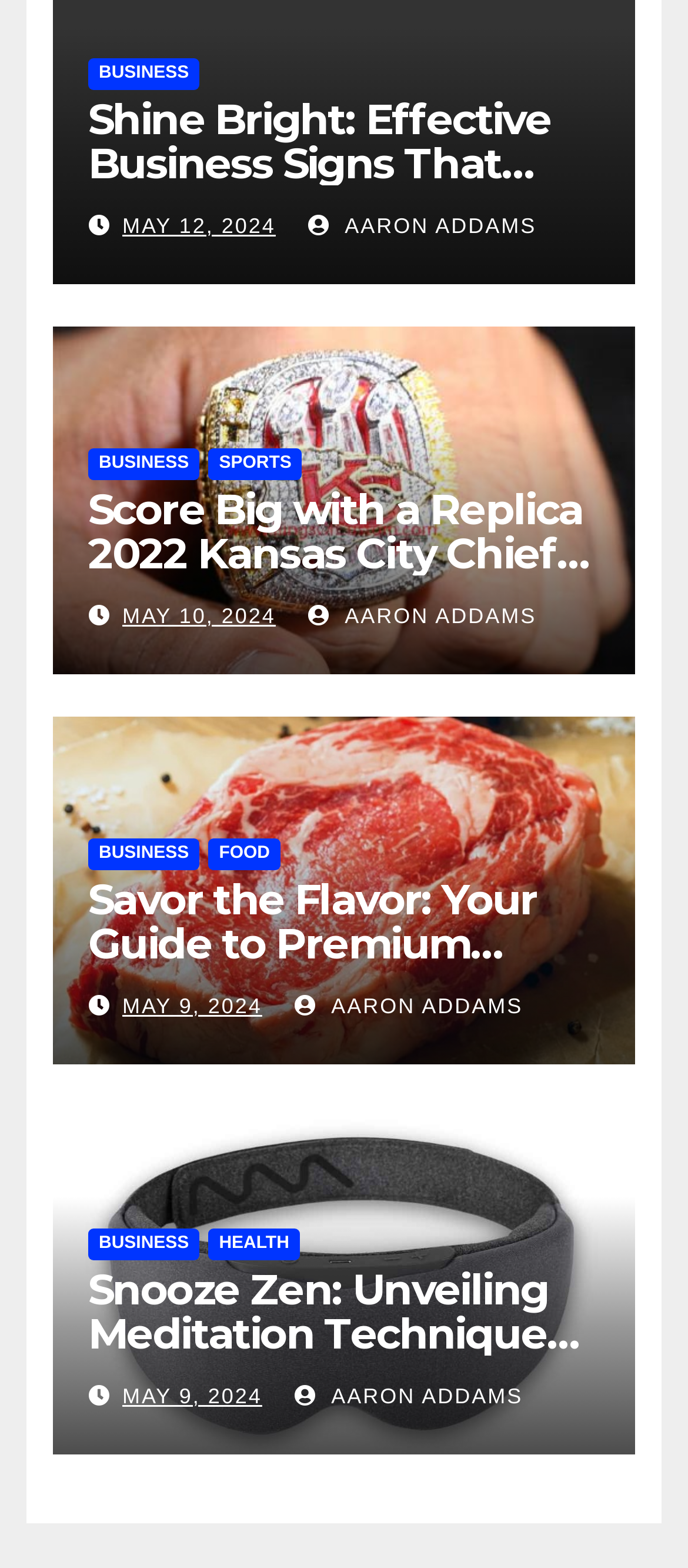Reply to the question with a single word or phrase:
Who is the author of the latest article?

AARON ADDAMS